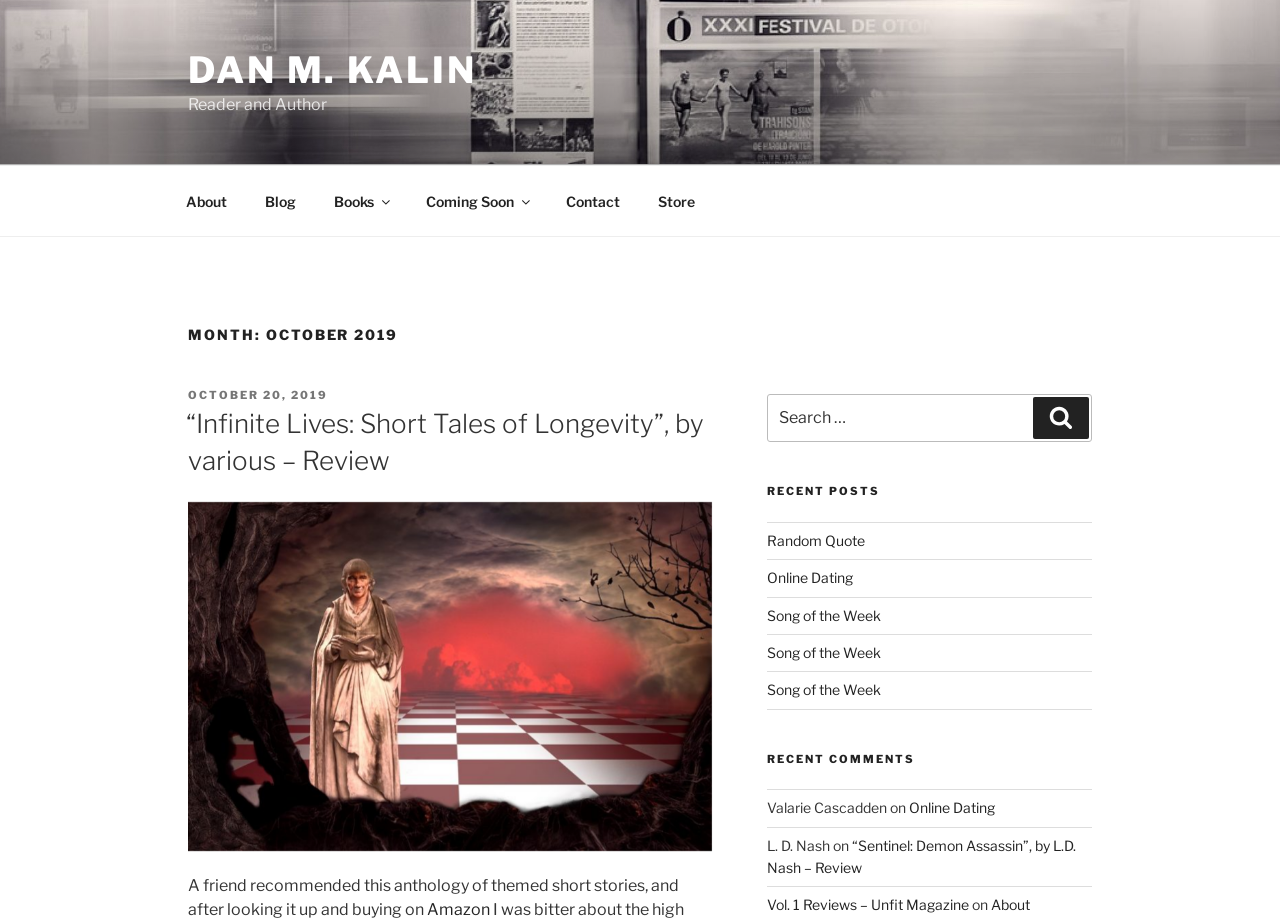Please provide a one-word or phrase answer to the question: 
What is the category of the recent post 'Random Quote'?

Recent Posts